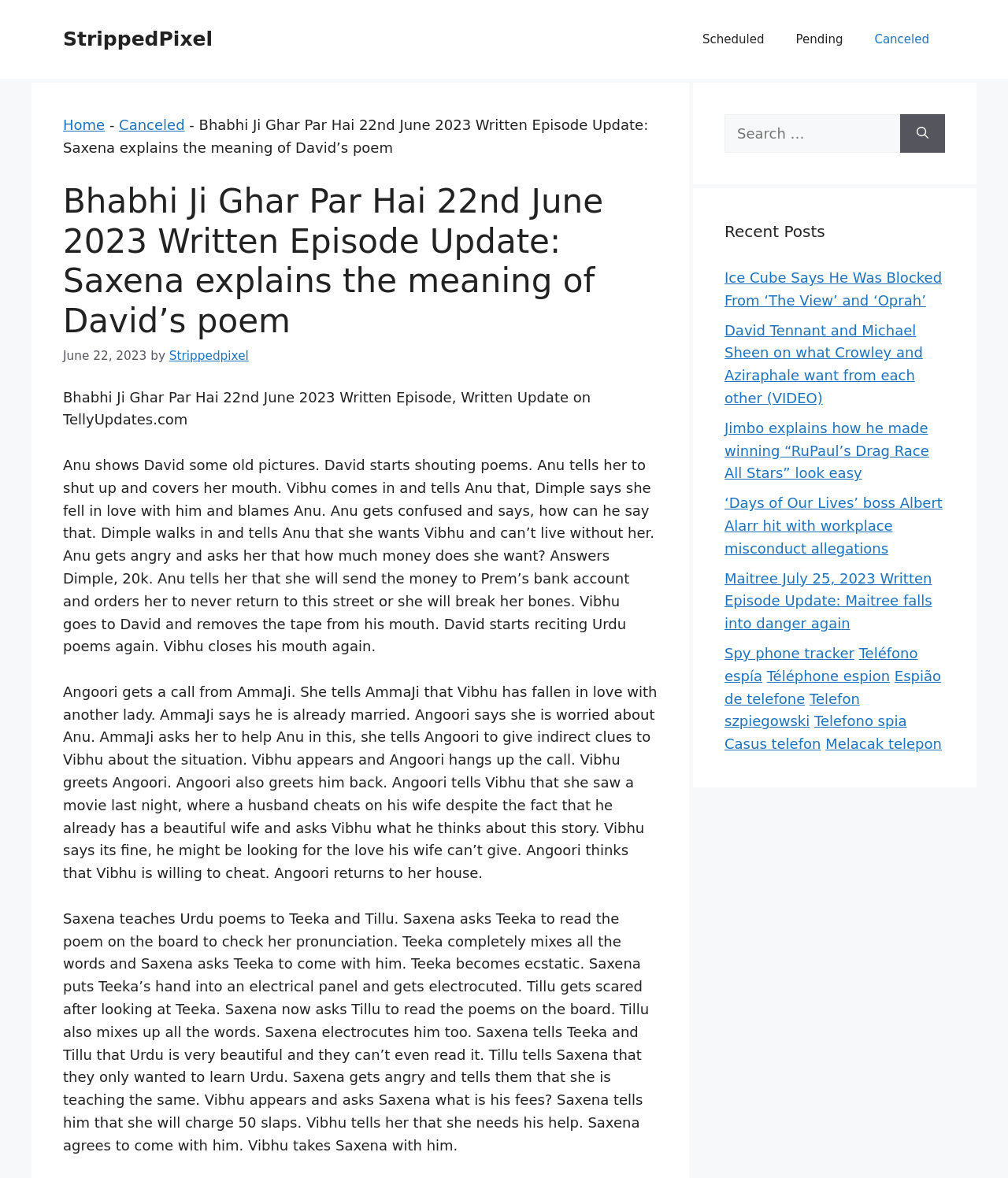Find the bounding box coordinates for the area that must be clicked to perform this action: "Read recent post 'Ice Cube Says He Was Blocked From ‘The View’ and ‘Oprah’'".

[0.719, 0.229, 0.934, 0.262]